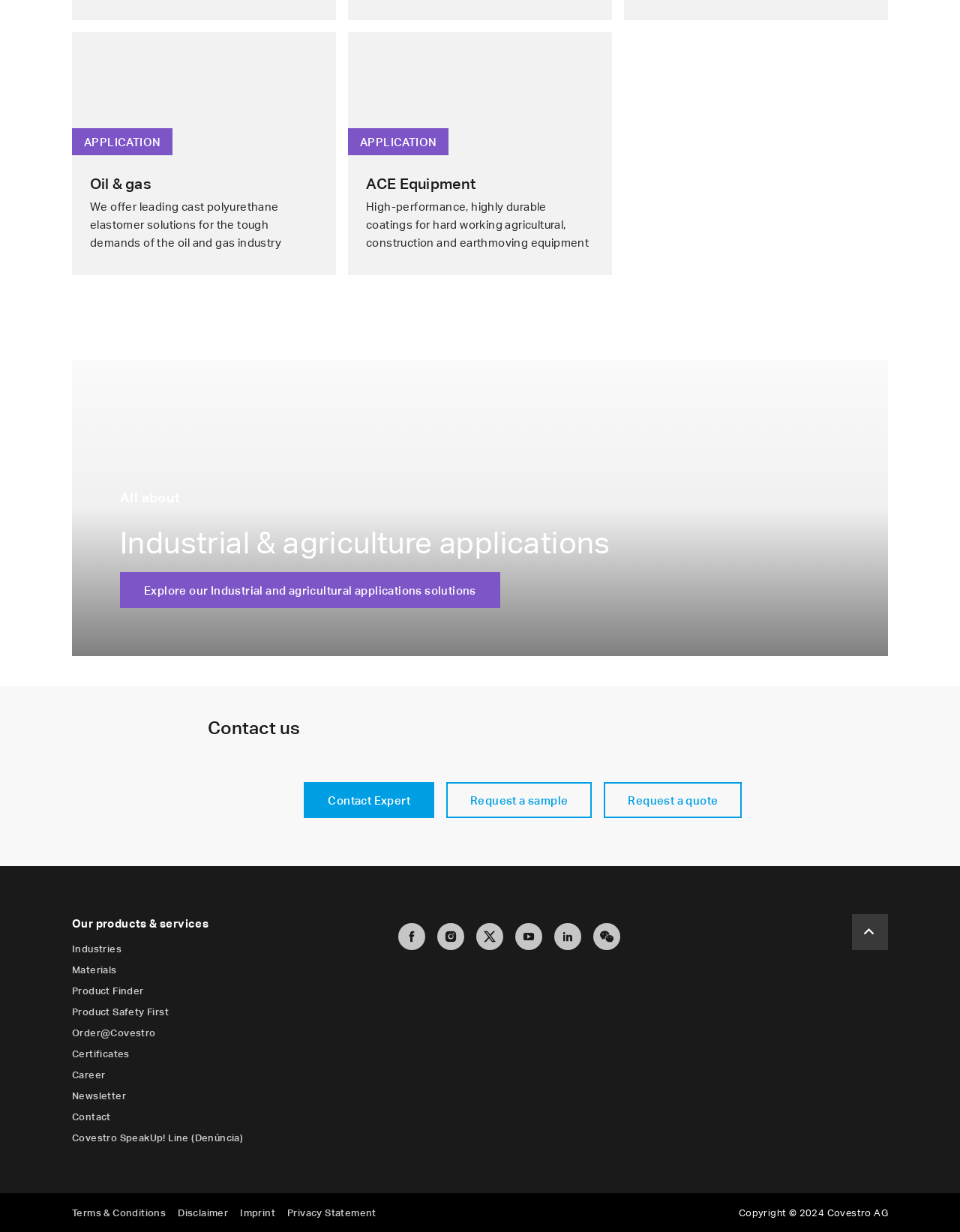Please give a succinct answer to the question in one word or phrase:
What is the button below 'Contact us'?

Contact Expert